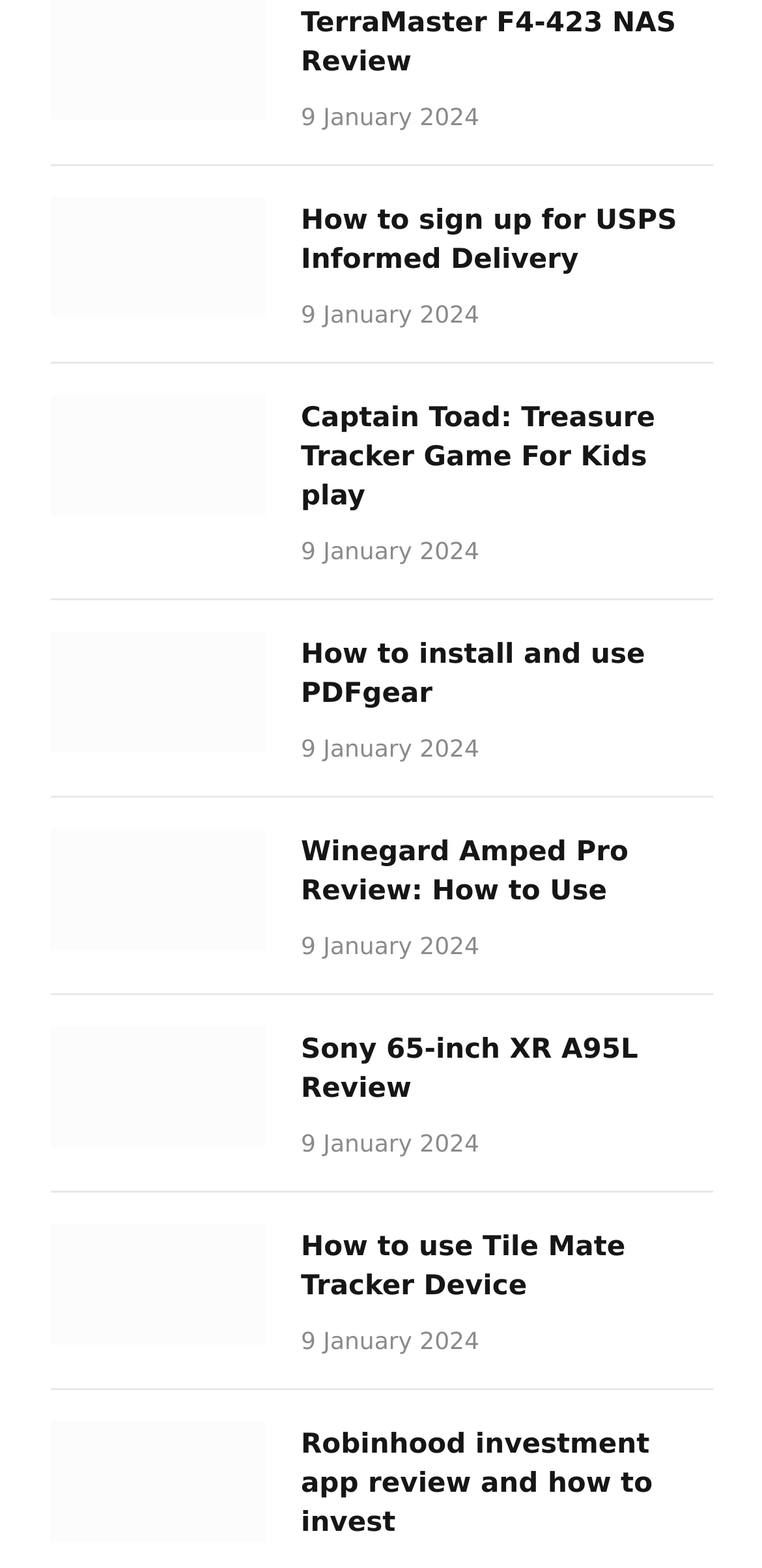Identify the bounding box coordinates of the clickable section necessary to follow the following instruction: "Read Winegard Amped Pro Review". The coordinates should be presented as four float numbers from 0 to 1, i.e., [left, top, right, bottom].

[0.067, 0.528, 0.349, 0.605]